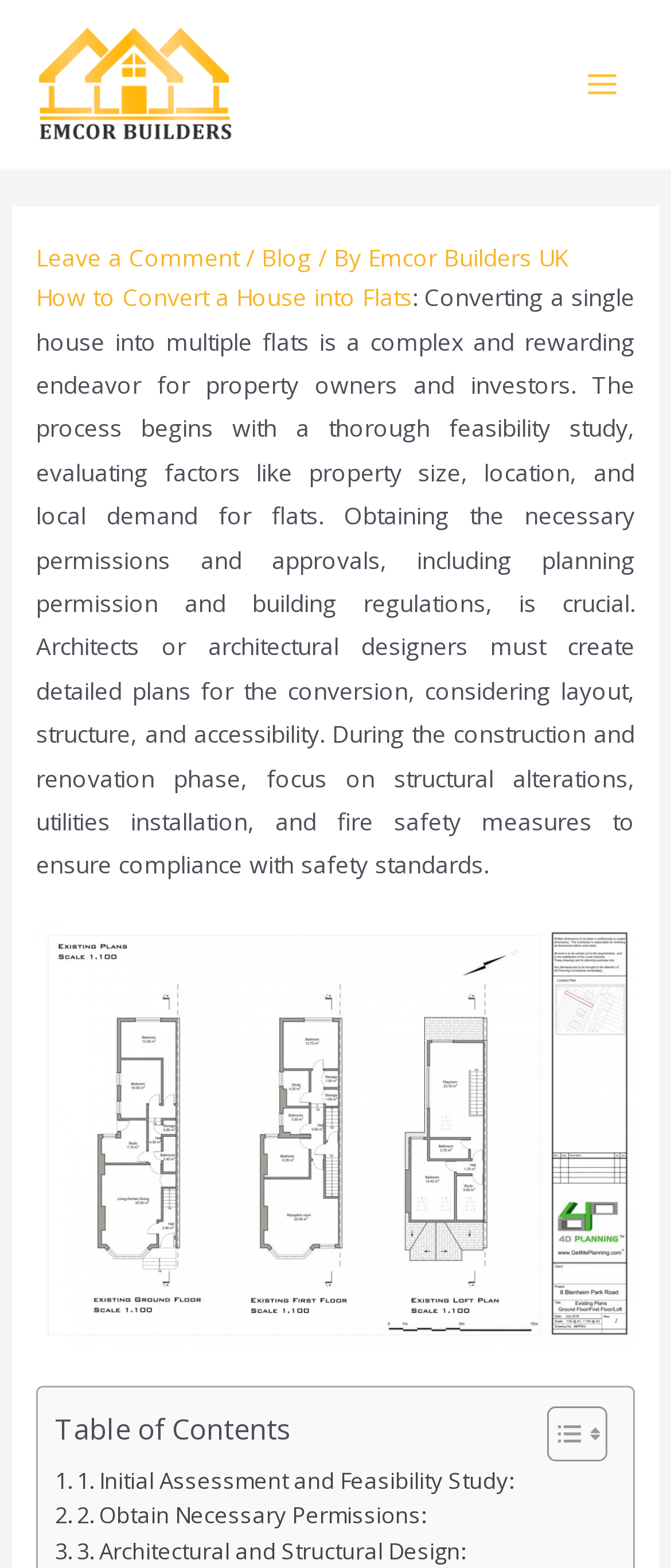Specify the bounding box coordinates for the region that must be clicked to perform the given instruction: "Read the blog post".

[0.054, 0.179, 0.615, 0.2]